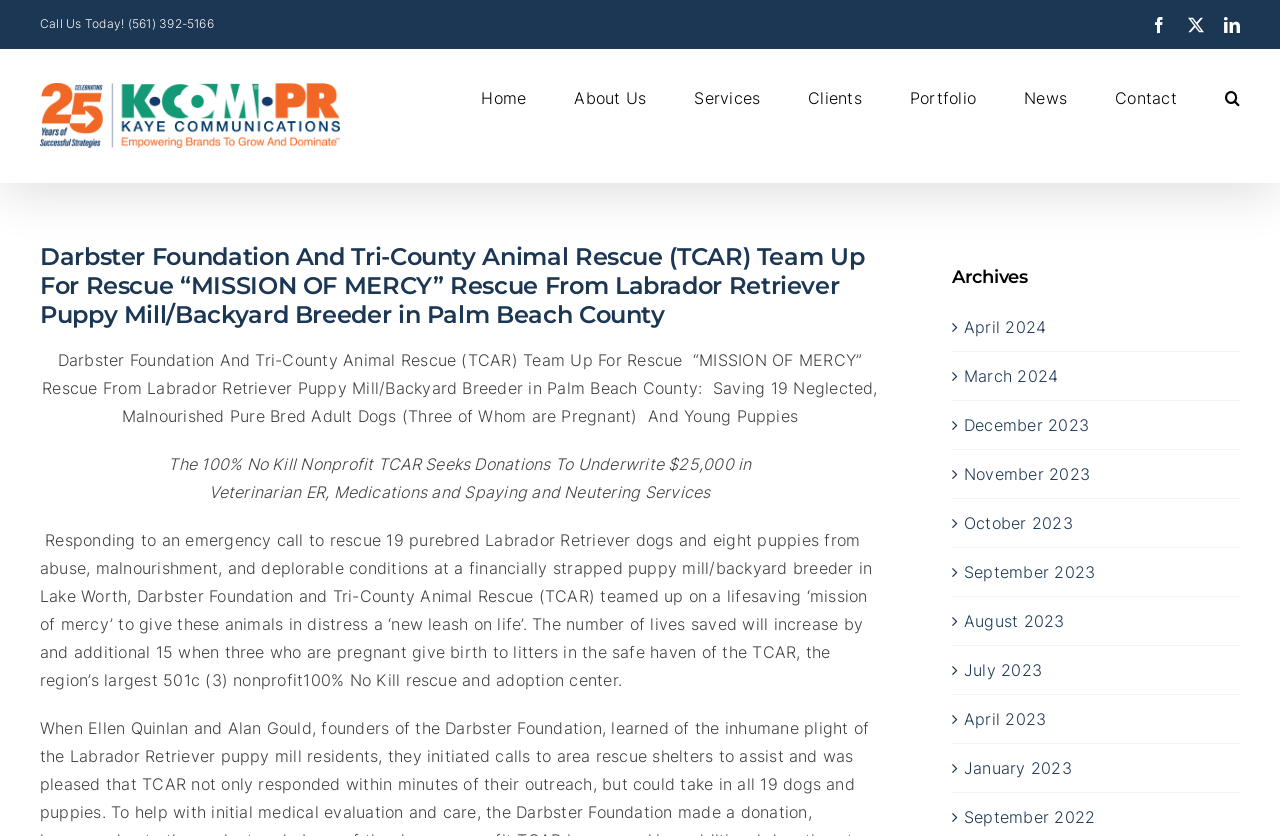How many archive links are there?
Use the information from the image to give a detailed answer to the question.

I counted the number of archive links at the bottom right corner of the webpage, which are April 2024, March 2024, December 2023, November 2023, October 2023, September 2023, August 2023, July 2023, and April 2023.